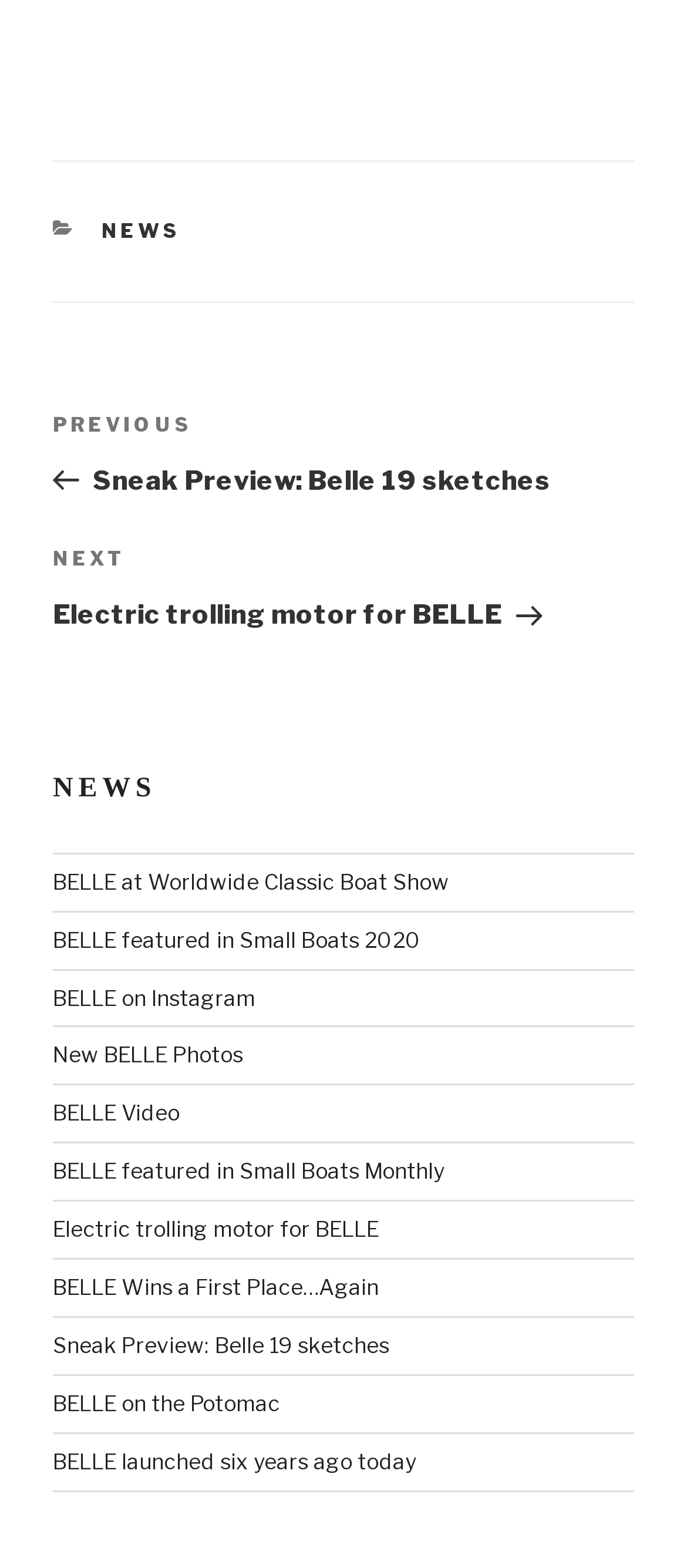Please determine the bounding box of the UI element that matches this description: Sneak Preview: Belle 19 sketches. The coordinates should be given as (top-left x, top-left y, bottom-right x, bottom-right y), with all values between 0 and 1.

[0.077, 0.849, 0.567, 0.866]